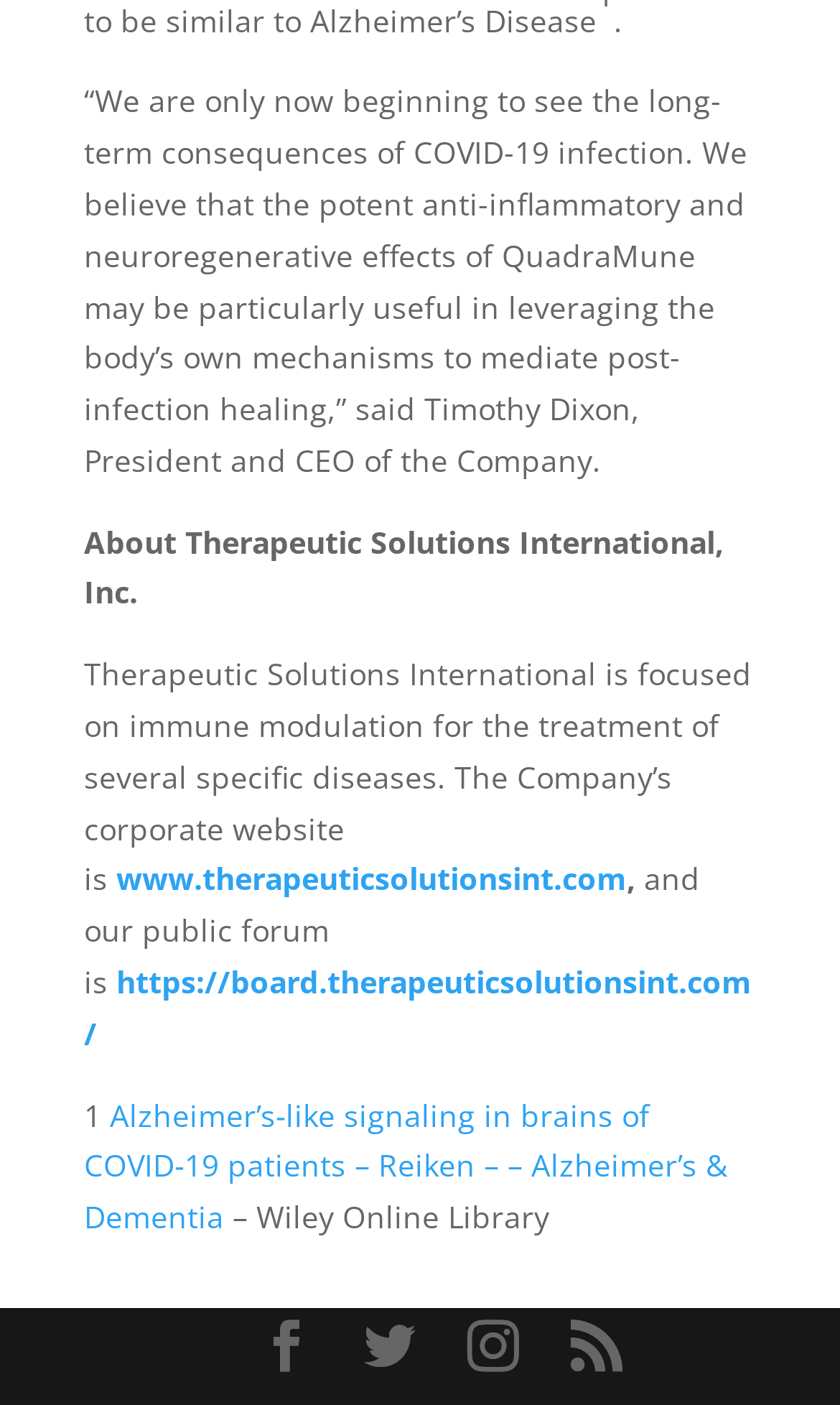Respond to the following question with a brief word or phrase:
How many social media links are present at the bottom of the webpage?

4